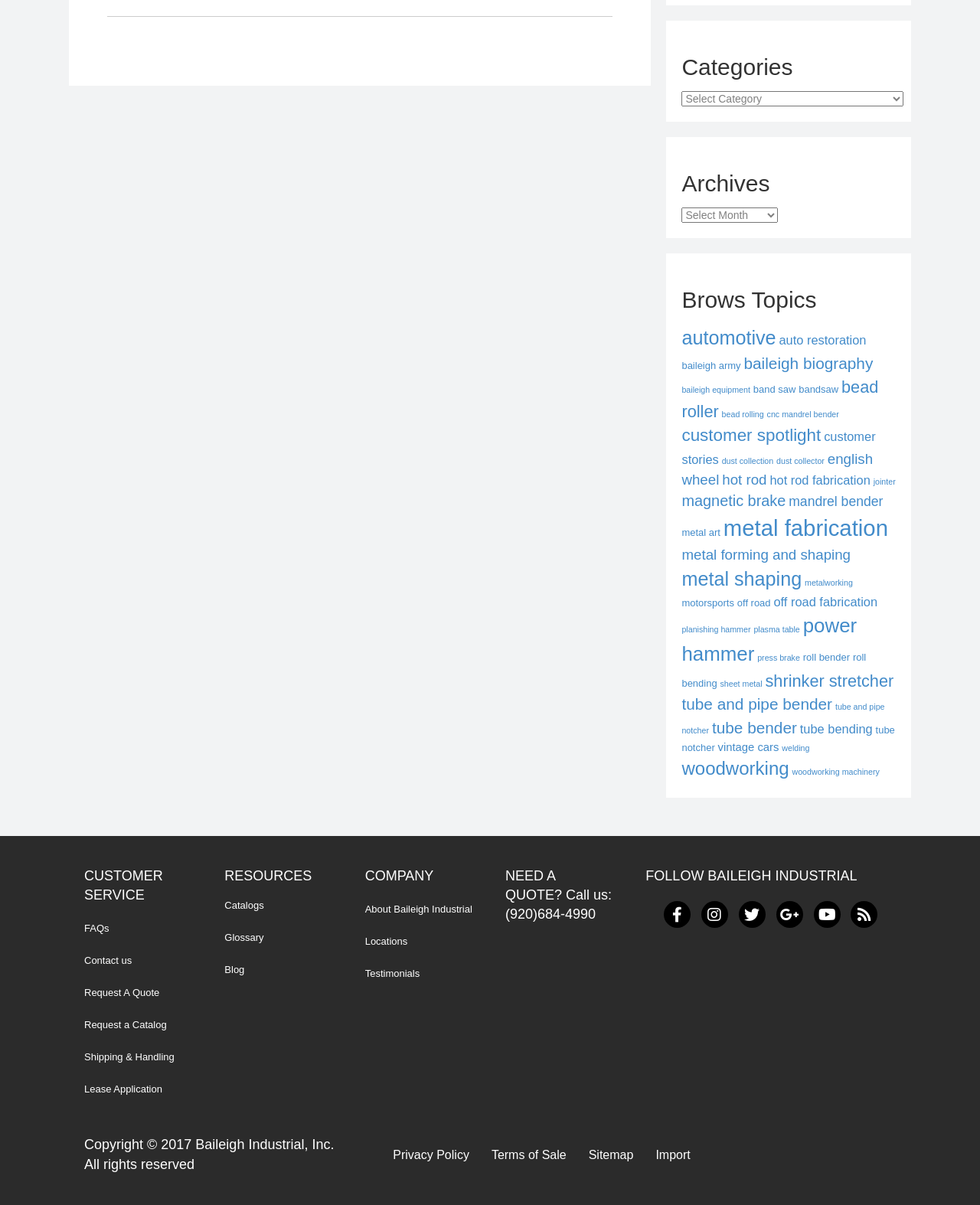Find the bounding box coordinates of the clickable element required to execute the following instruction: "Select a category". Provide the coordinates as four float numbers between 0 and 1, i.e., [left, top, right, bottom].

[0.696, 0.076, 0.922, 0.088]